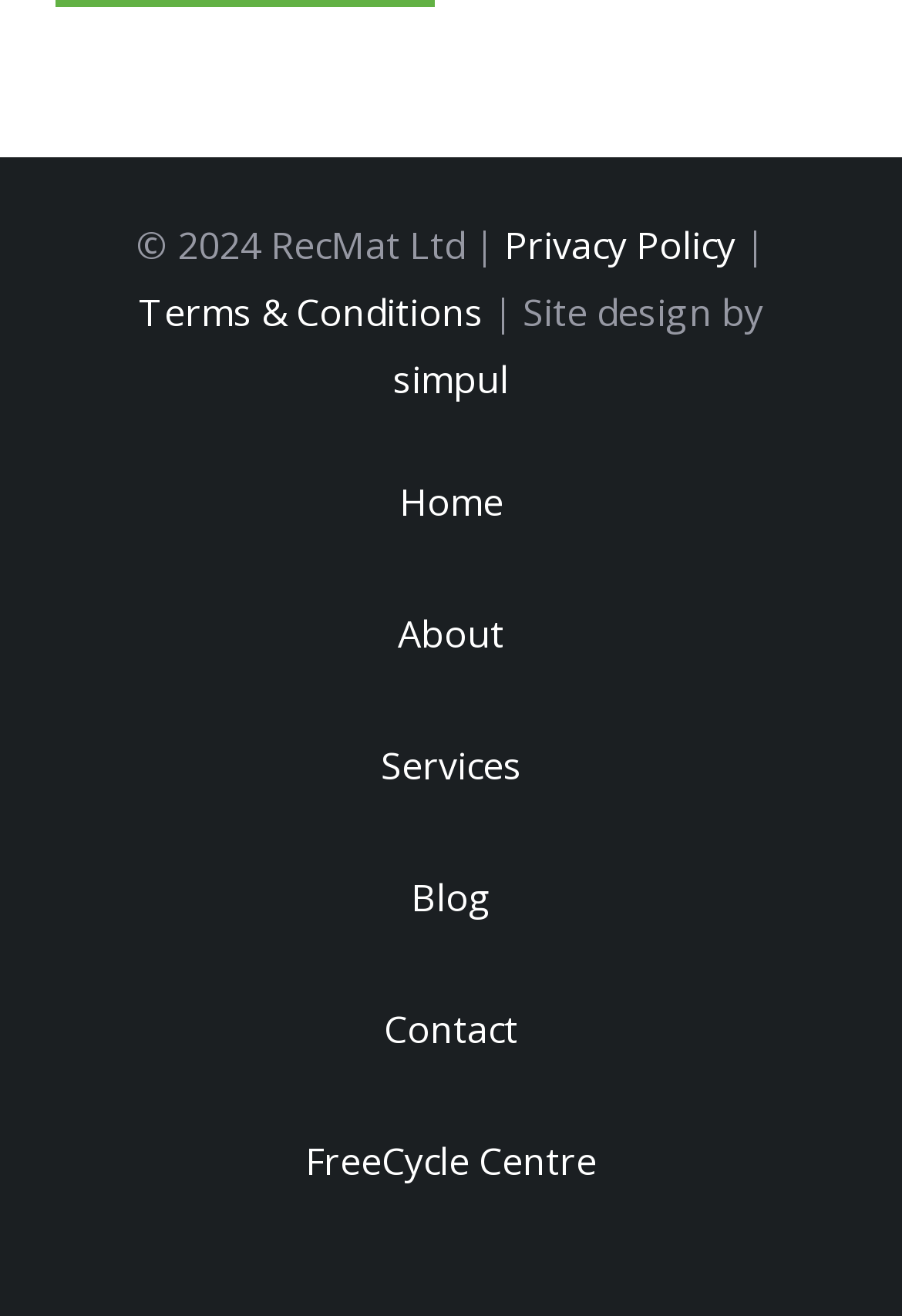Find the bounding box coordinates for the area that must be clicked to perform this action: "visit the blog".

[0.455, 0.662, 0.545, 0.701]